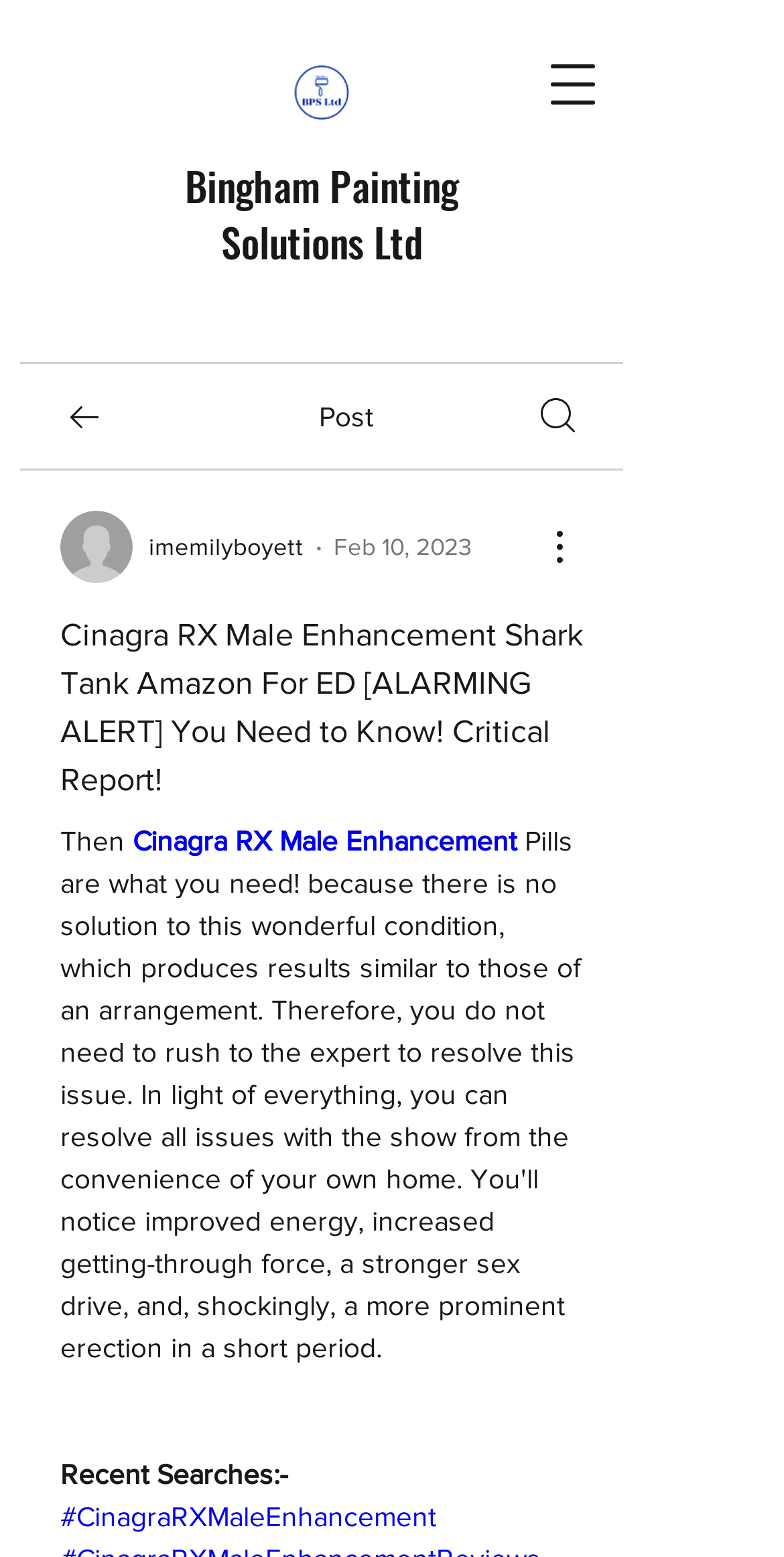What is the text of the first link on the webpage?
Answer with a single word or phrase by referring to the visual content.

Original.png